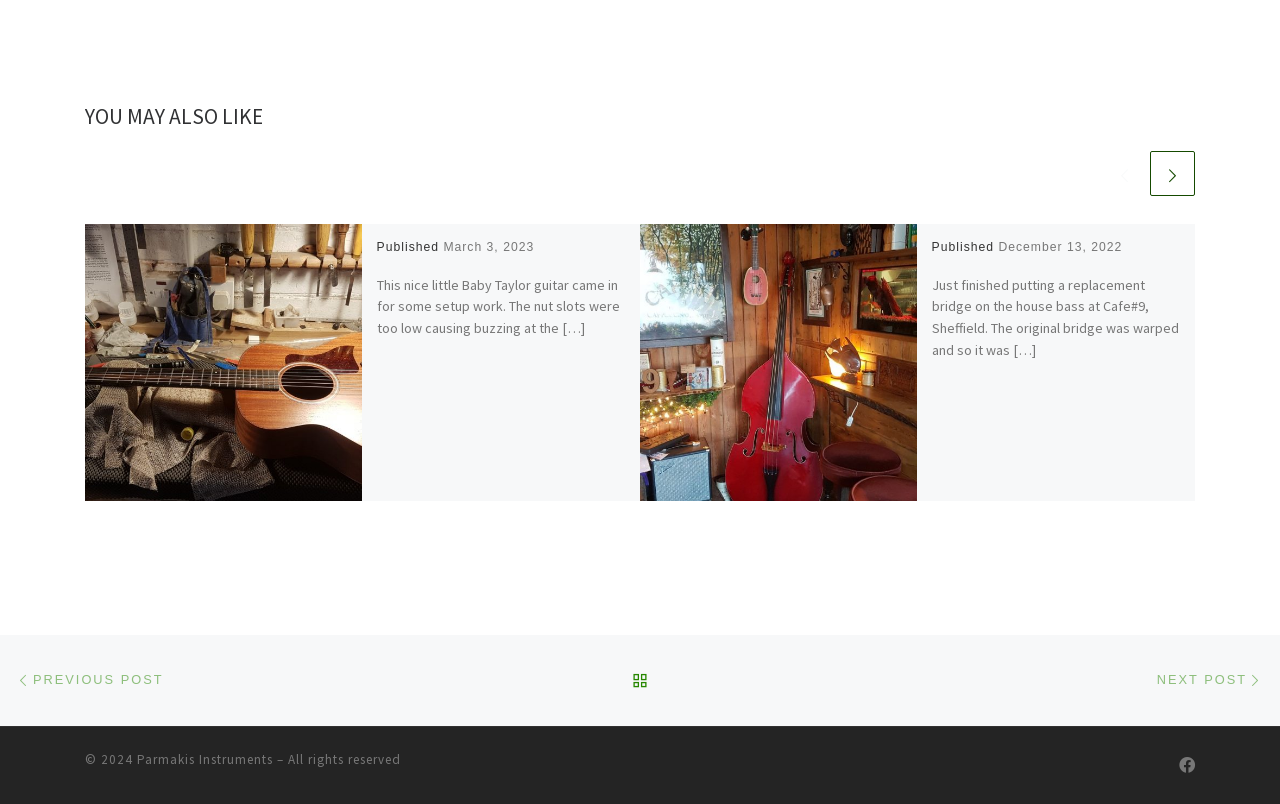Given the element description, predict the bounding box coordinates in the format (top-left x, top-left y, bottom-right x, bottom-right y), using floating point numbers between 0 and 1: Parmakis Instruments

[0.107, 0.934, 0.213, 0.955]